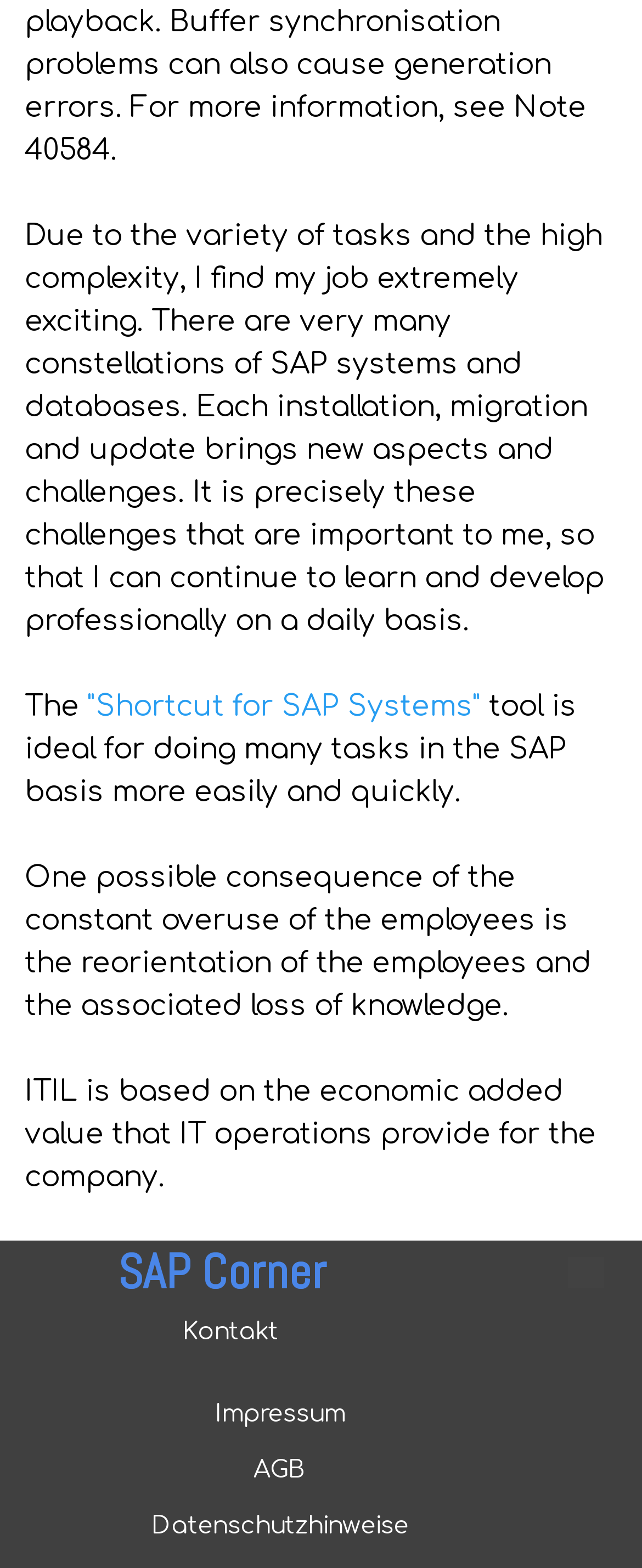What is the purpose of the 'Shortcut for SAP Systems' tool?
Provide a detailed answer to the question, using the image to inform your response.

The text following the link 'Shortcut for SAP Systems' states 'tool is ideal for doing many tasks in the SAP basis more easily and quickly.', implying that the purpose of the tool is to simplify and speed up tasks in SAP basis.